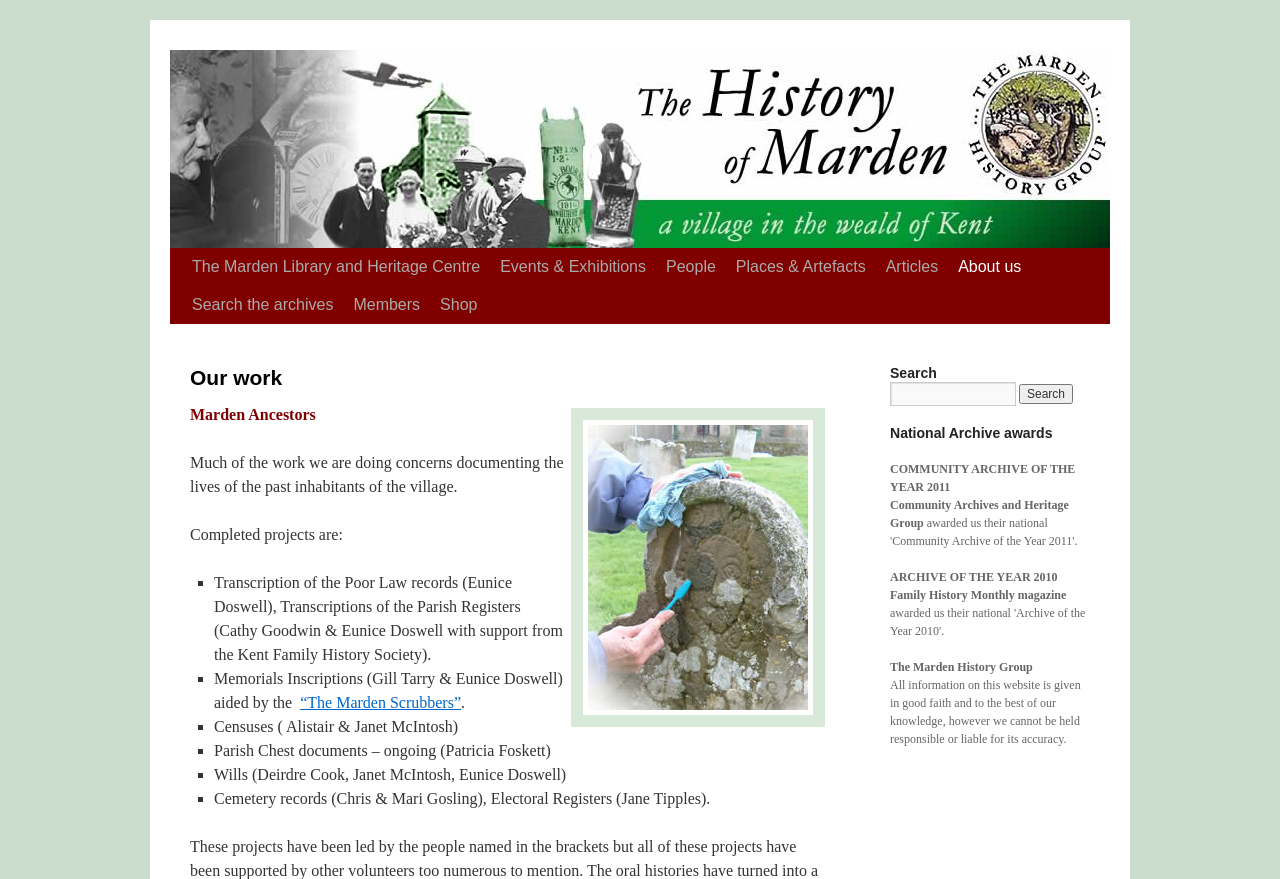Please find the bounding box coordinates in the format (top-left x, top-left y, bottom-right x, bottom-right y) for the given element description. Ensure the coordinates are floating point numbers between 0 and 1. Description: About us

[0.741, 0.282, 0.806, 0.325]